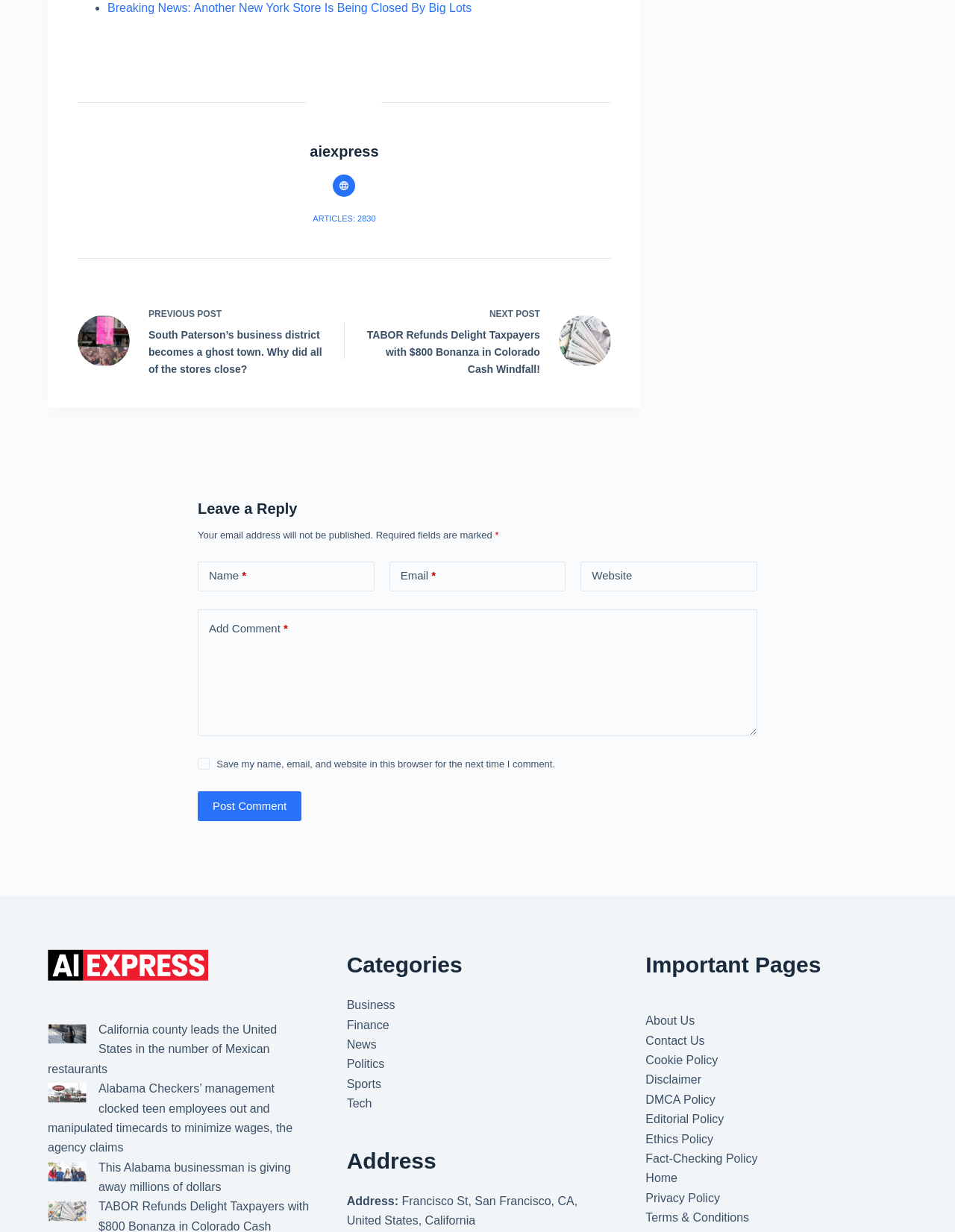Please determine the bounding box coordinates, formatted as (top-left x, top-left y, bottom-right x, bottom-right y), with all values as floating point numbers between 0 and 1. Identify the bounding box of the region described as: parent_node: Email name="email"

[0.408, 0.456, 0.592, 0.48]